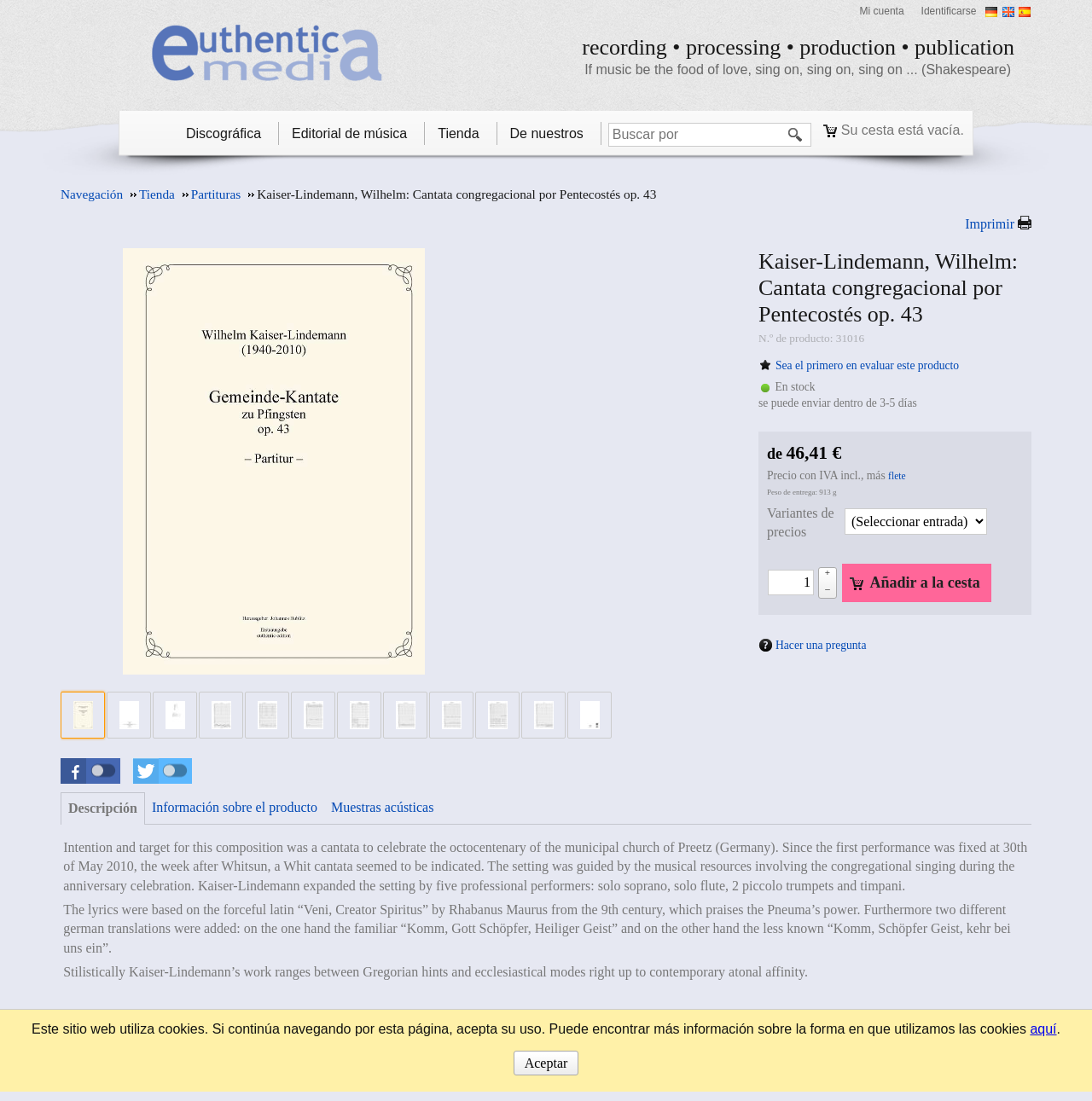Create a detailed narrative of the webpage’s visual and textual elements.

This webpage appears to be a product page for a musical composition, specifically a cantata titled "Kaiser-Lindemann, Wilhelm: Cantata congregacional por Pentecostés op. 43". 

At the top of the page, there are several links for navigation, including "Mi cuenta", "Identificarse", and options to change the country/language. Below this, there is a heading that reads "recording • processing • production • publication" with an accompanying image. 

To the left of the page, there is a navigation menu with links to "Discográfica", "Editorial de música", "Tienda", and "De nuestros". There is also a search bar and a button to initiate a search. 

The main content of the page is divided into sections. The first section displays the product title, "Kaiser-Lindemann, Wilhelm: Cantata congregacional por Pentecostés op. 43", along with a product number and a note indicating that the item is in stock. There is also a price listed, including the option to select different variants. 

Below this, there is a table displaying different pricing options. To the right of the table, there is a button to add the item to a shopping cart. 

Further down the page, there is a section with a heading that reads "Descripción". This section contains a detailed description of the cantata, including its composition and style. There are also tabs to navigate to other sections, including "Información sobre el producto" and "Muestras acústicas". 

At the bottom of the page, there is a section with links to related categories, including "Partituras".